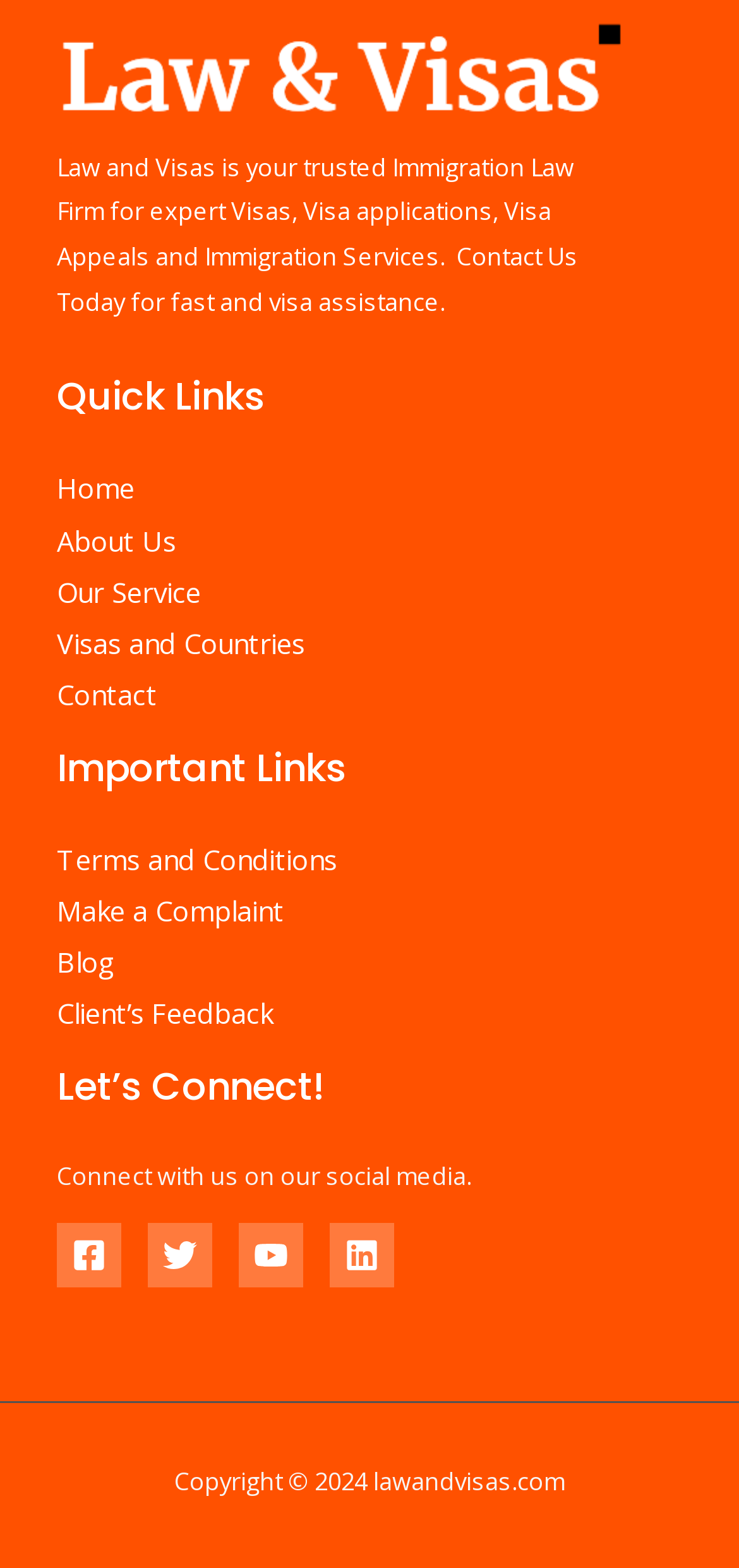Answer this question using a single word or a brief phrase:
What is the copyright year?

2024